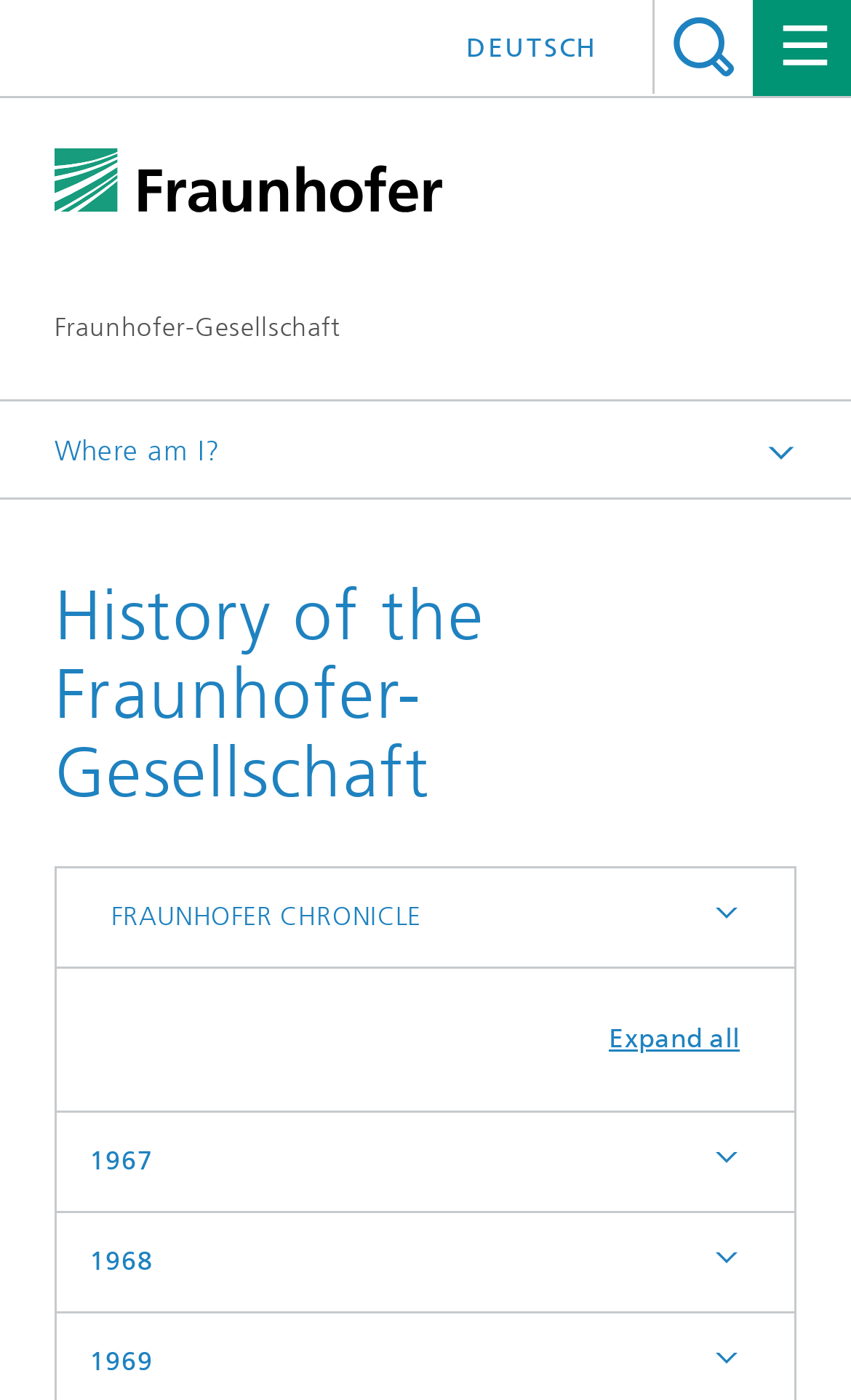Provide a short, one-word or phrase answer to the question below:
How many years are listed in the chronicle?

2